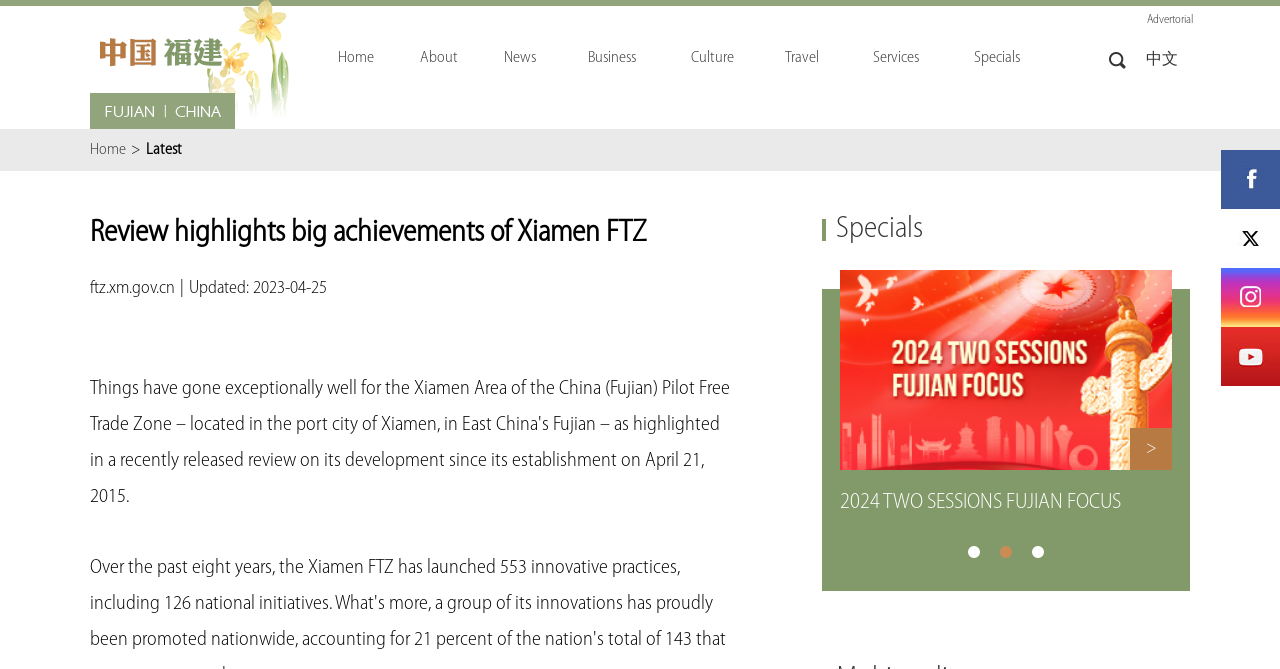Give an extensive and precise description of the webpage.

The webpage appears to be a news article or review about the Xiamen Area of the China (Fujian) Pilot Free Trade Zone. At the top, there is a heading that reads "Review highlights big achievements of Xiamen FTZ". Below this heading, there is a row of links to different sections of the website, including "Home", "About", "News", "Business", "Culture", "Travel", "Services", and "Specials". 

To the right of these links, there is a search button and a link to switch to a Chinese version of the website. Below this row, there is a static text "Advertorial" and another row of links, including "Home" and "Latest". 

The main content of the webpage starts with a heading that repeats the title "Review highlights big achievements of Xiamen FTZ". Below this, there is a URL "ftz.xm.gov.cn" followed by an updated date "2023-04-25". 

On the right side of the webpage, there is a section titled "Specials" with a link to "Specials" and an image titled "标题图.jpg". Below this section, there is another heading "2024 TWO SESSIONS FUJIAN FOCUS" with a link to the same title. 

At the bottom of the webpage, there are links to page numbers "1", "2", and "3". On the right edge of the webpage, there are four empty links that do not contain any text.